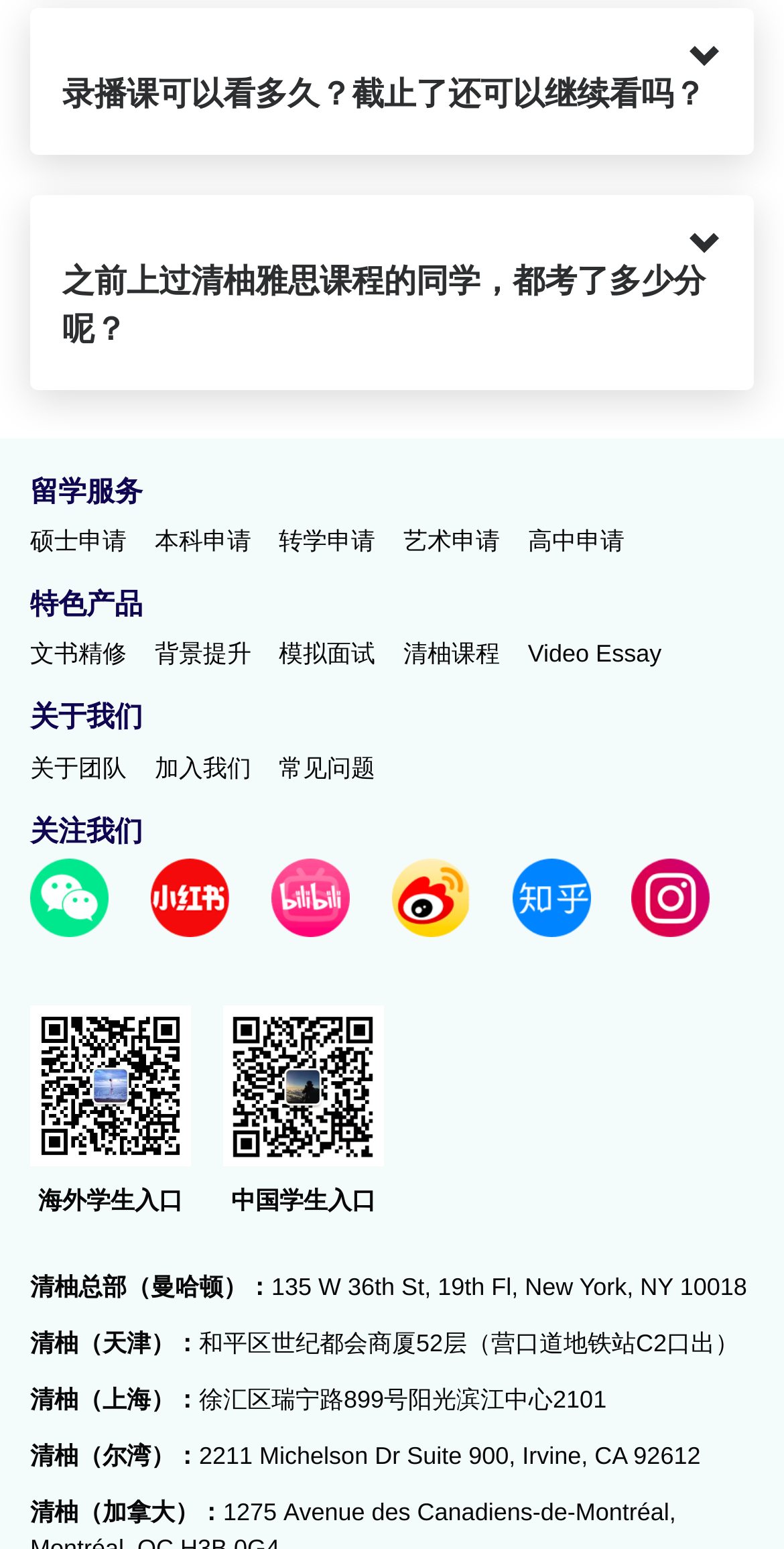Locate the bounding box of the UI element described in the following text: "常见问题".

[0.356, 0.486, 0.479, 0.505]